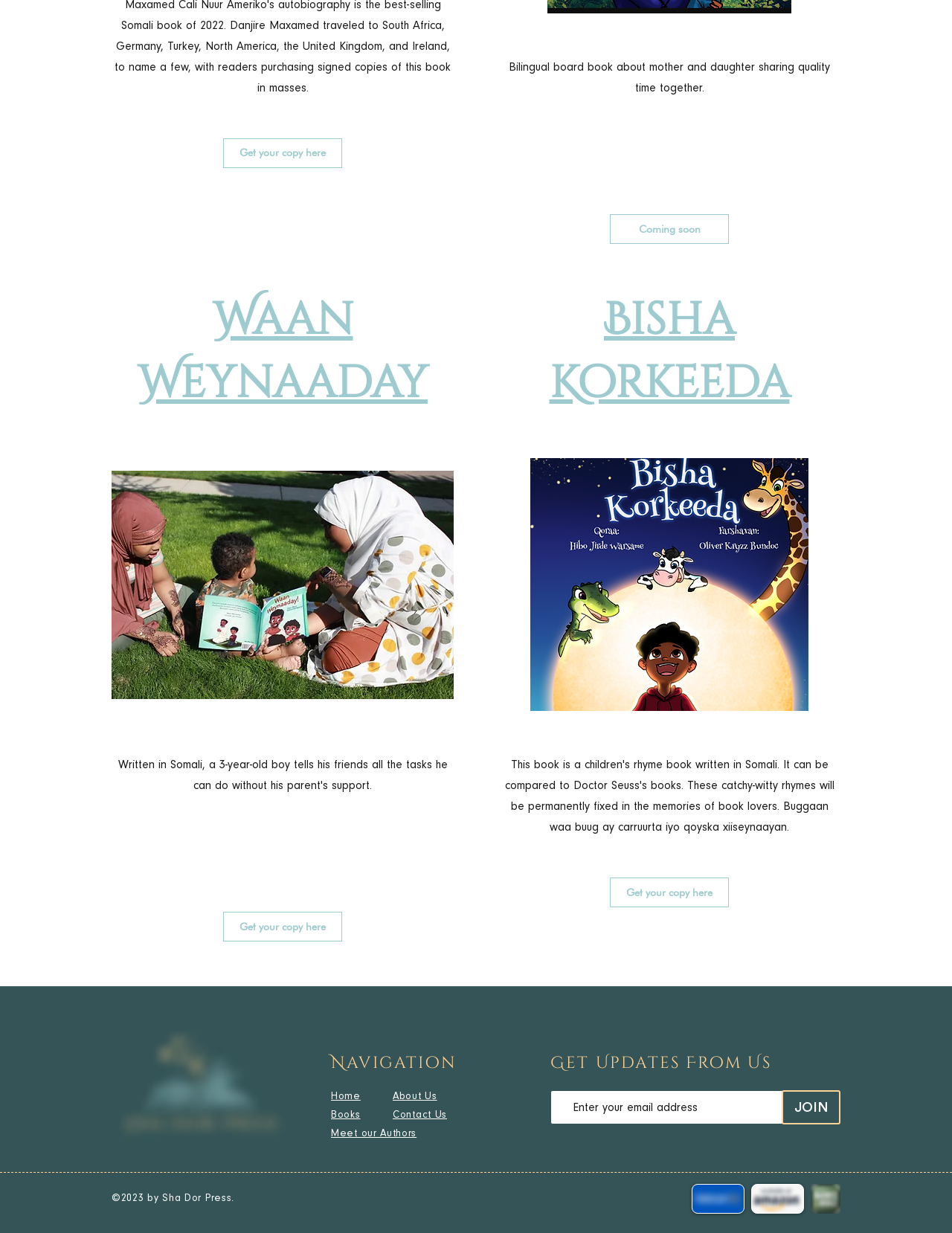Find the bounding box coordinates for the area that should be clicked to accomplish the instruction: "Enter email address".

[0.578, 0.884, 0.848, 0.912]